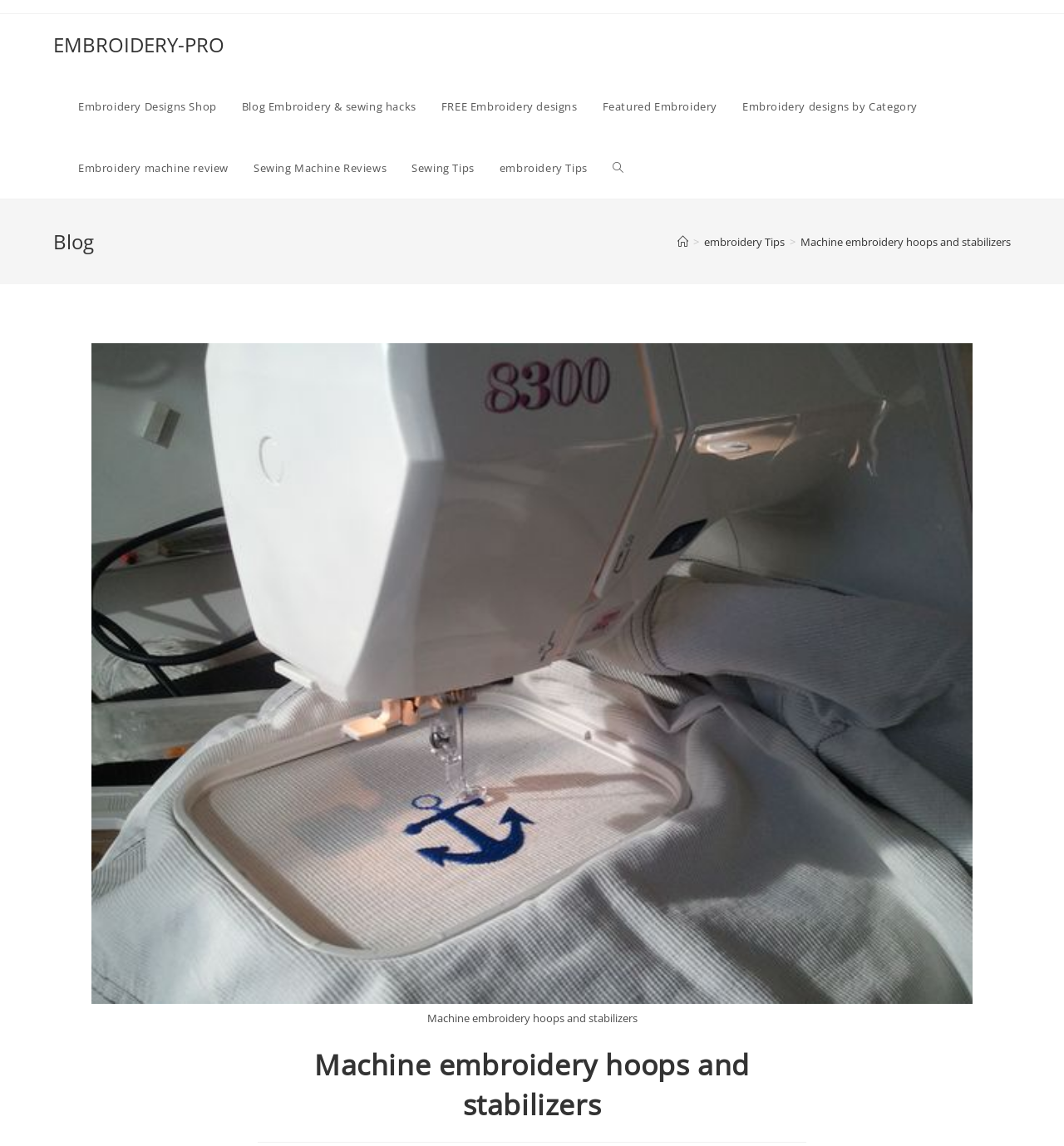Provide a comprehensive caption for the webpage.

The webpage is about machine embroidery, specifically focusing on hoops and stabilizers. At the top, there is a navigation menu with links to various sections, including "Embroidery Designs Shop", "Blog Embroidery & sewing hacks", "FREE Embroidery designs", and more. Below the navigation menu, there is a header section with a heading "Blog" and a breadcrumb navigation showing the current page's location.

The main content area features an image related to machine embroidery hoops and stabilizers, taking up most of the space. Above the image, there is a heading "Machine embroidery hoops and stabilizers" and below it, there is a subheading with the same text.

On the top-right side, there are links to "Embroidery machine review", "Sewing Machine Reviews", "Sewing Tips", and "embroidery Tips". On the bottom of the page, there are links to "recommended links", "Shop", "Blog Embroidery & sewing hacks", "Privacy Policy", "Terms of Use", "Contact Us", and "FAQ". Additionally, there is a copyright notice at the bottom-left corner, stating "Copyright 2024 Embroidery-pro.com By SLY".